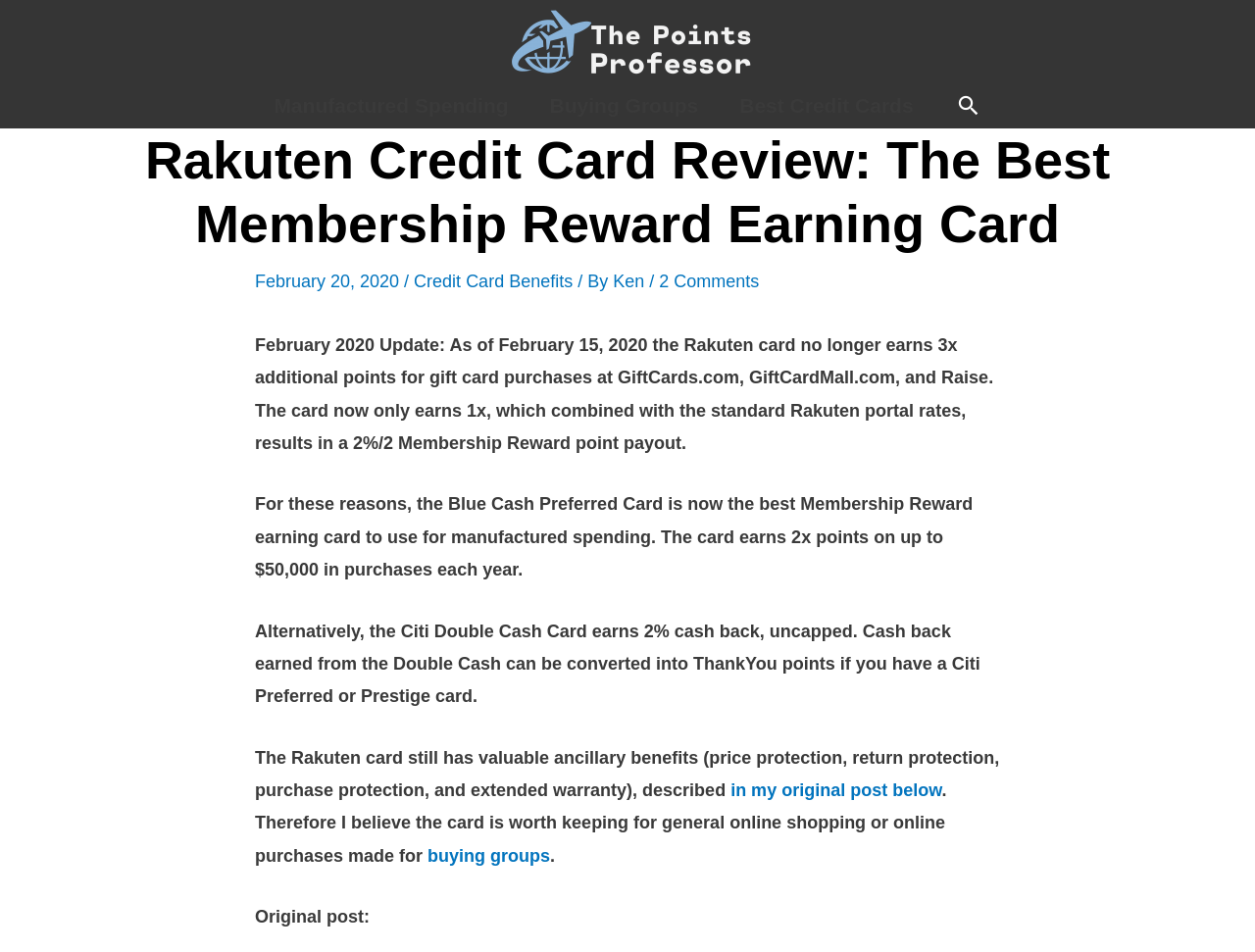Pinpoint the bounding box coordinates of the element to be clicked to execute the instruction: "Learn more about Credit Card Benefits".

[0.33, 0.285, 0.456, 0.306]